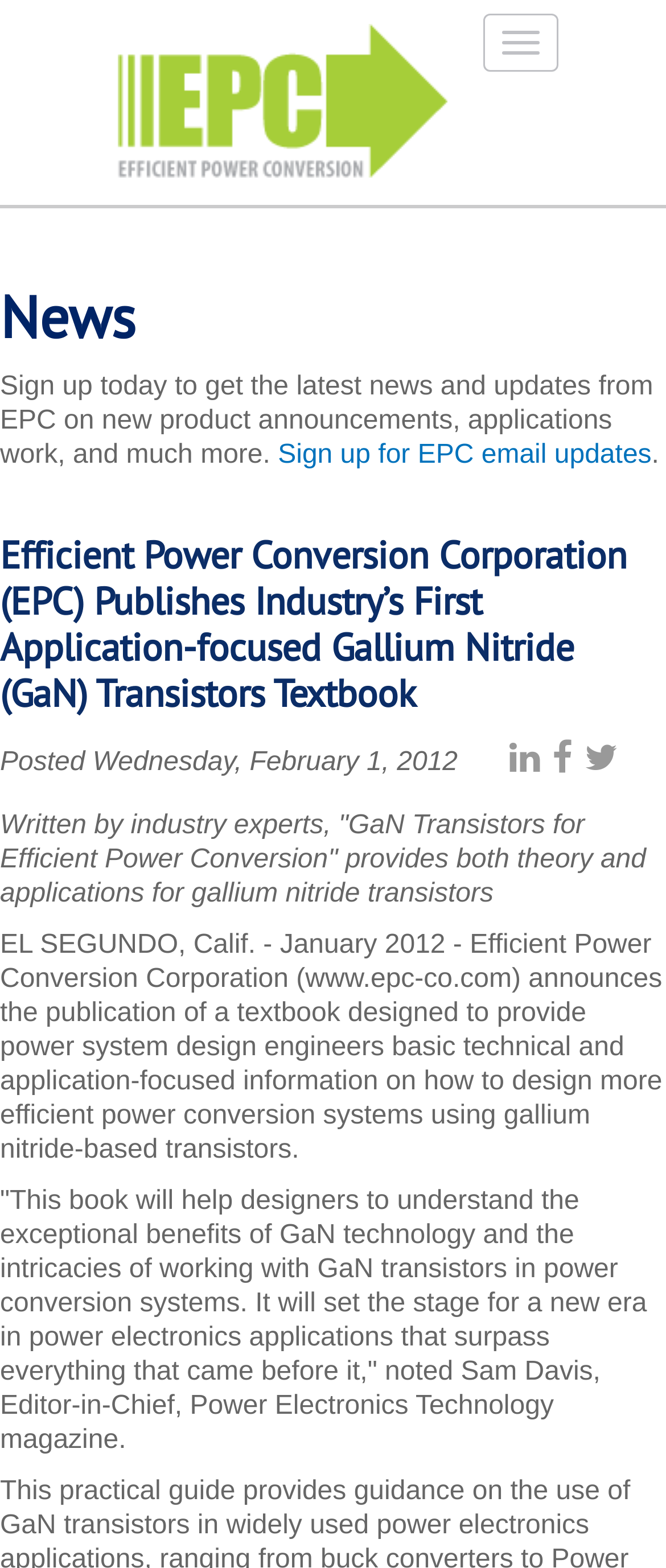Describe the webpage in detail, including text, images, and layout.

The webpage is about the publication of a textbook on gallium nitride (GaN) transistors for efficient power conversion. At the top, there is a button to toggle navigation, and a link to the Efficient Power Conversion Corporation (EPC) website, accompanied by the company's logo. Below this, there is a heading that reads "News". 

To the right of the "News" heading, there is a paragraph of text encouraging visitors to sign up for EPC email updates, along with a link to do so. Below this, there is a header section that contains the title of the webpage, "Efficient Power Conversion Corporation (EPC) Publishes Industry’s First Application-focused Gallium Nitride (GaN) Transistors Textbook", and a subheading with the date "Wednesday, February 1, 2012". 

On the same level as the date, there are four social media links. Below the title and date, there are three paragraphs of text. The first paragraph describes the textbook, stating that it provides both theory and applications for gallium nitride transistors. The second paragraph announces the publication of the textbook and provides some details about its content. The third paragraph is a quote from Sam Davis, Editor-in-Chief of Power Electronics Technology magazine, praising the book's potential to revolutionize power electronics applications.